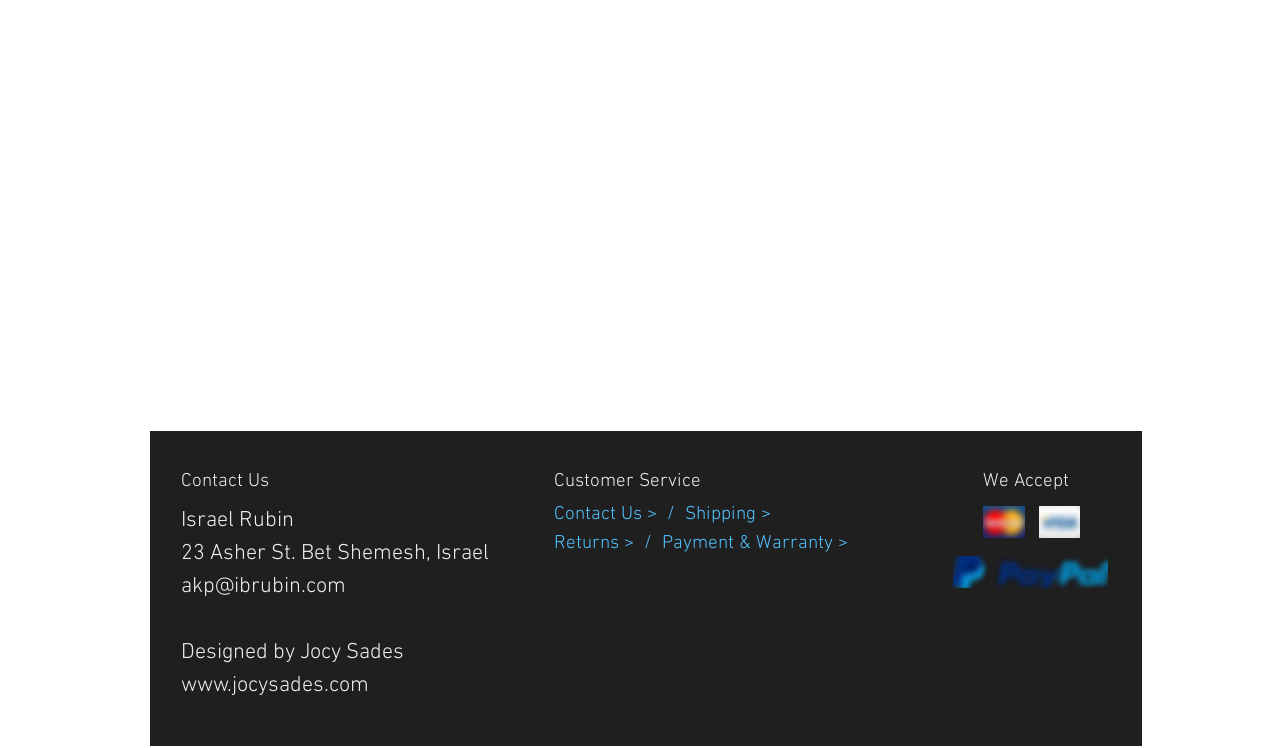What is the contact email?
Provide a short answer using one word or a brief phrase based on the image.

akp@ibrubin.com